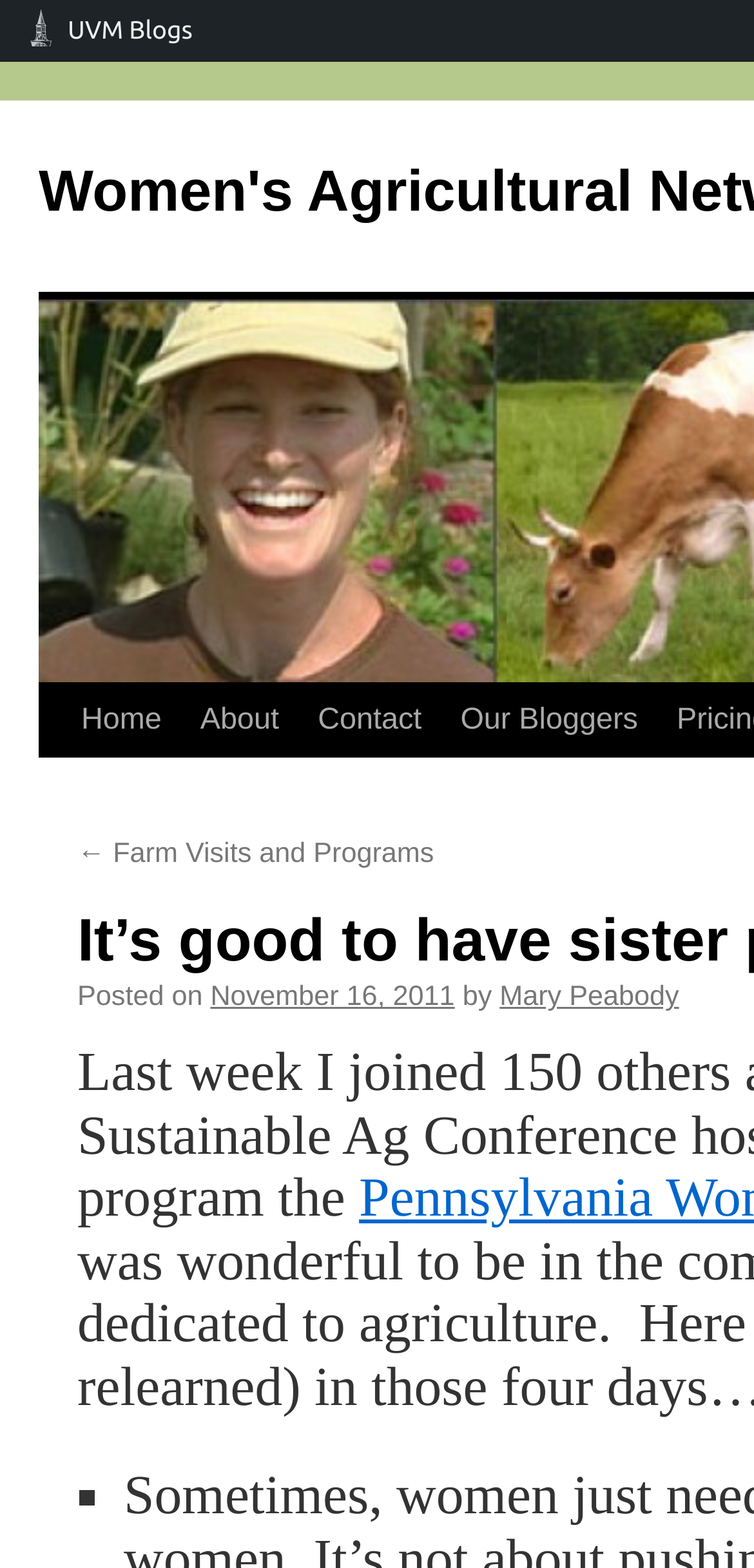Identify the coordinates of the bounding box for the element that must be clicked to accomplish the instruction: "read previous post".

[0.103, 0.535, 0.576, 0.555]